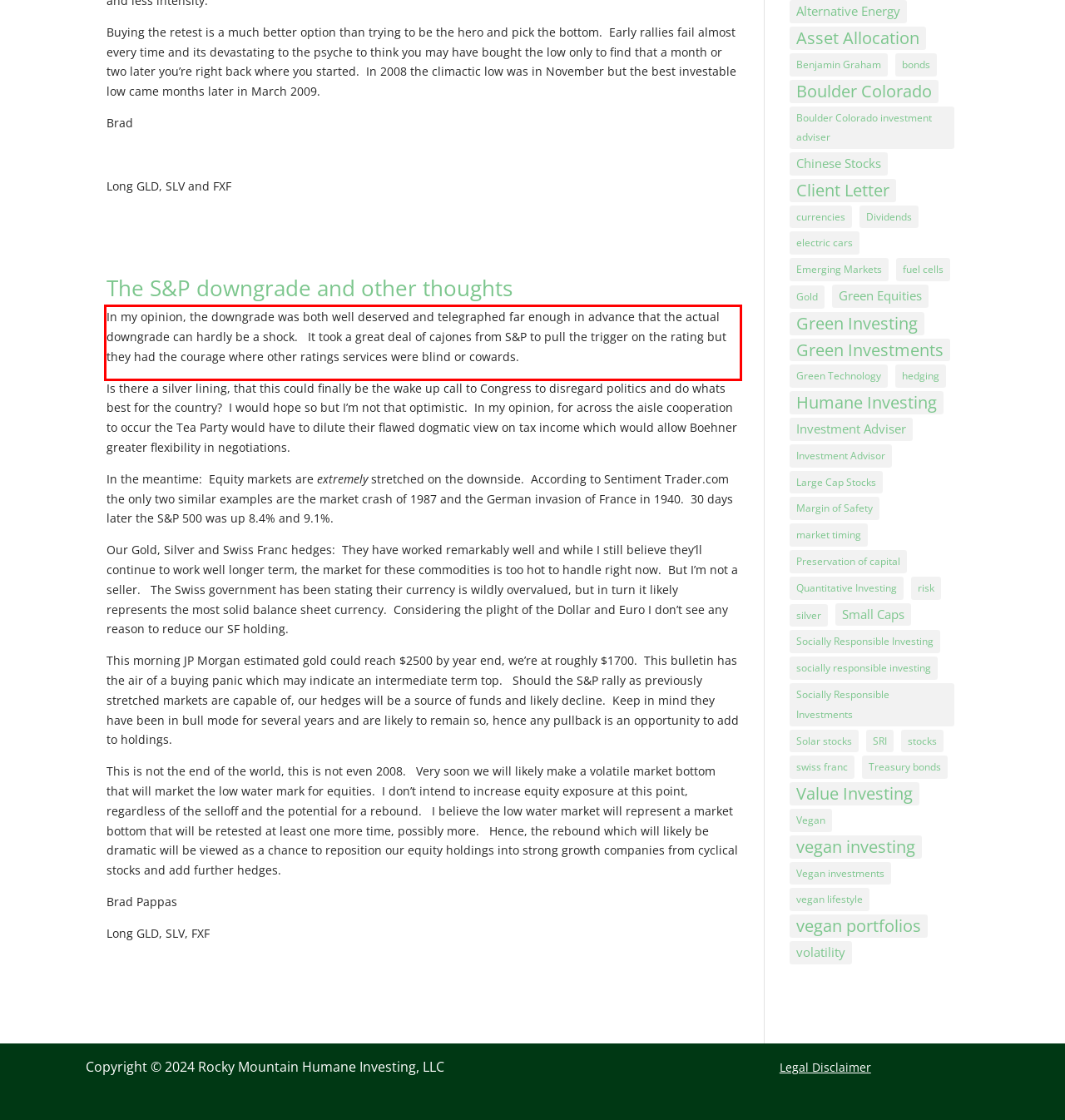Within the provided webpage screenshot, find the red rectangle bounding box and perform OCR to obtain the text content.

In my opinion, the downgrade was both well deserved and telegraphed far enough in advance that the actual downgrade can hardly be a shock. It took a great deal of cajones from S&P to pull the trigger on the rating but they had the courage where other ratings services were blind or cowards.